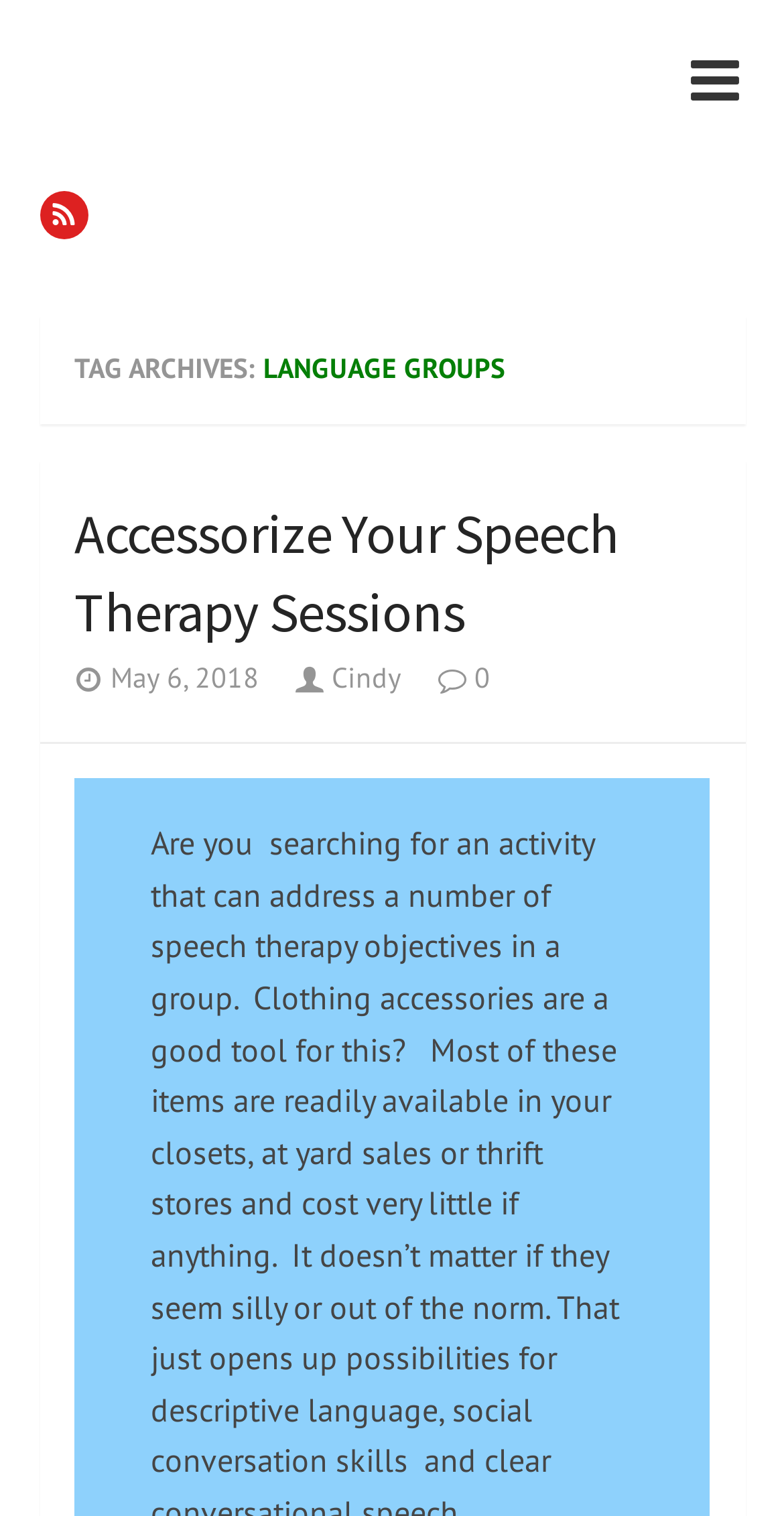How many authors are mentioned in the latest article?
From the image, provide a succinct answer in one word or a short phrase.

Three